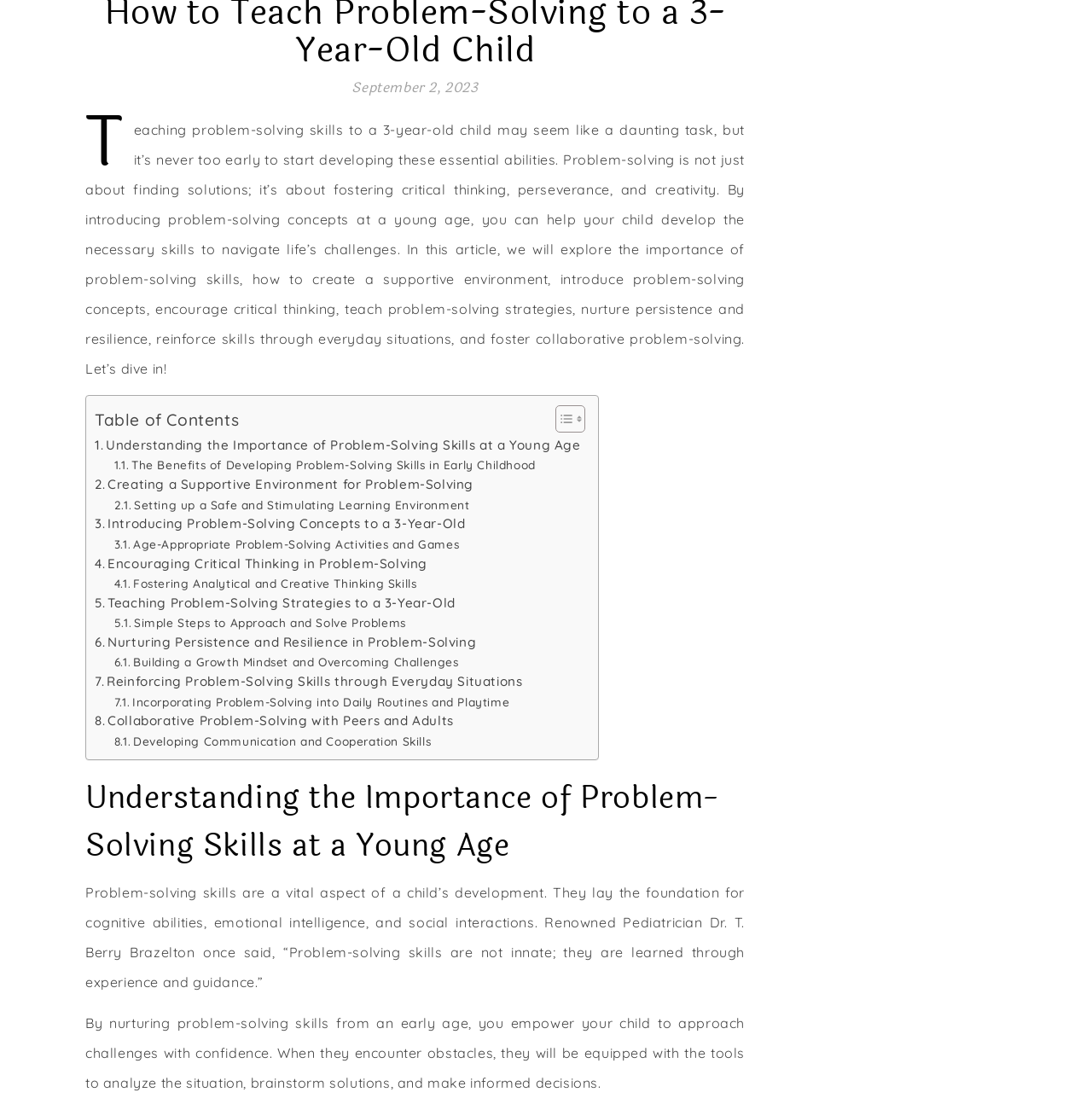Who is quoted in the article about problem-solving skills?
Refer to the image and provide a thorough answer to the question.

The article quotes Dr. T. Berry Brazelton, a renowned pediatrician, who said that 'Problem-solving skills are not innate; they are learned through experience and guidance'.